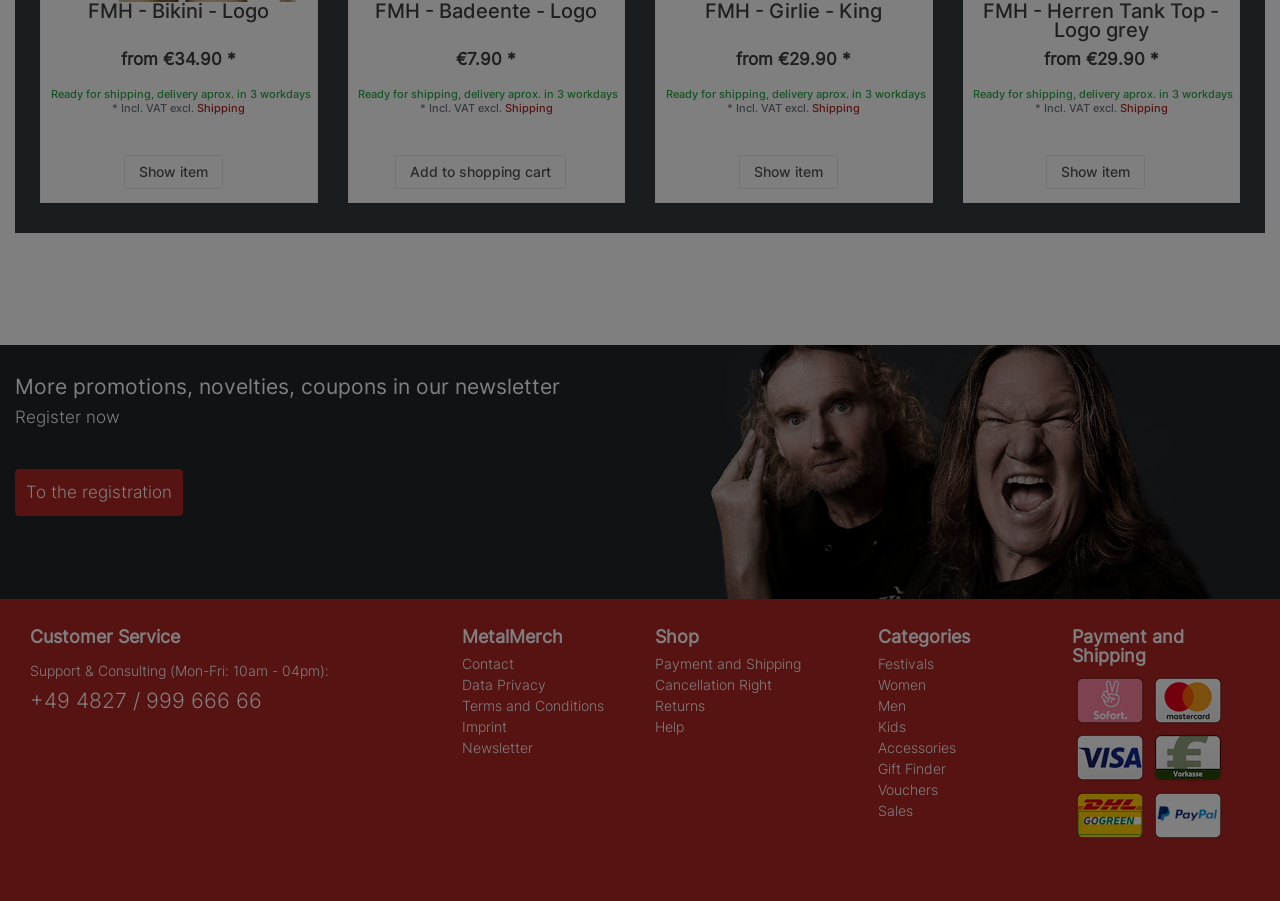Use a single word or phrase to answer the question:
What is the purpose of the 'Thumb Control' group?

Show item or add to cart